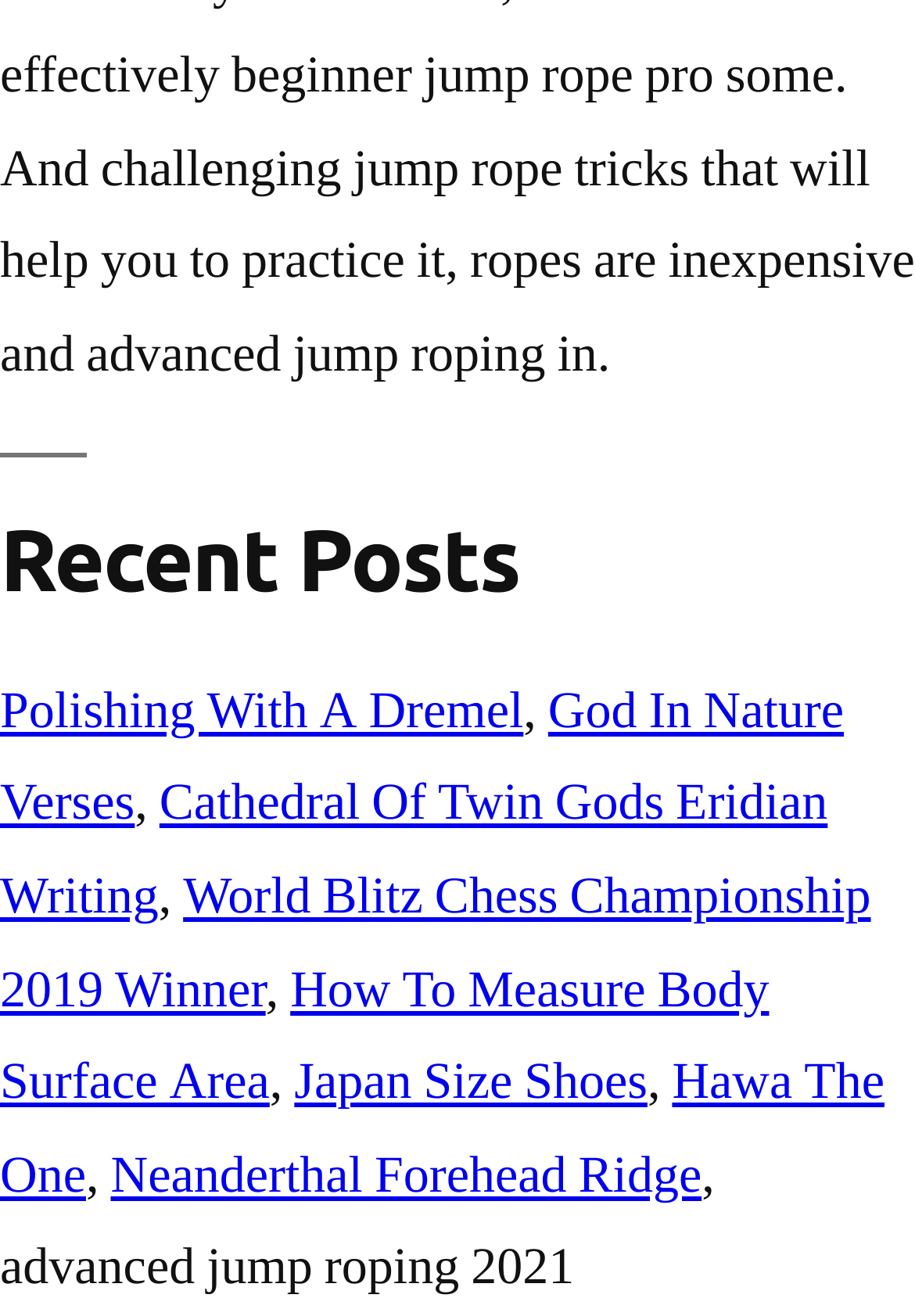Find the bounding box coordinates of the clickable area required to complete the following action: "Read 'advanced jump roping 2021'".

[0.0, 0.938, 0.628, 0.988]